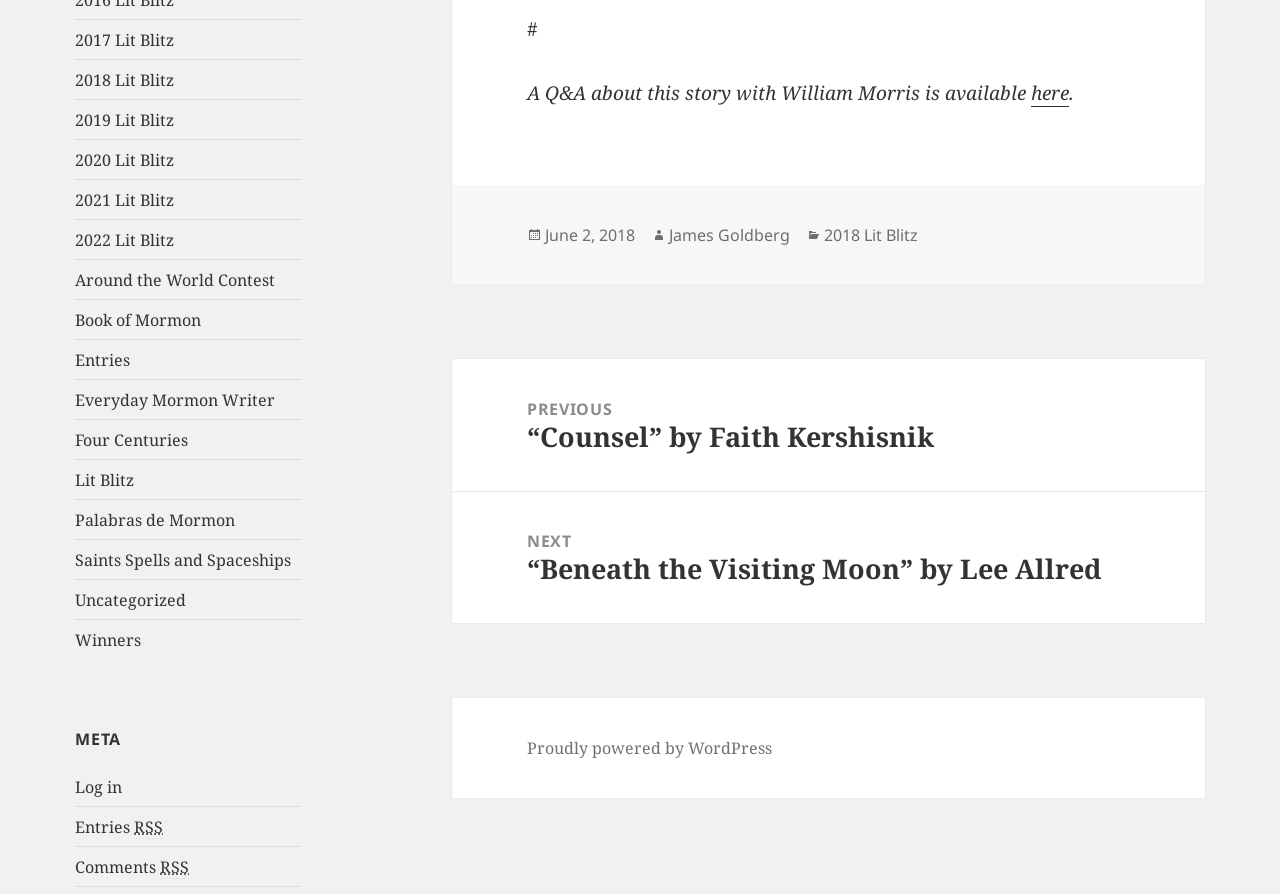What is the category of the post?
Look at the screenshot and give a one-word or phrase answer.

2018 Lit Blitz